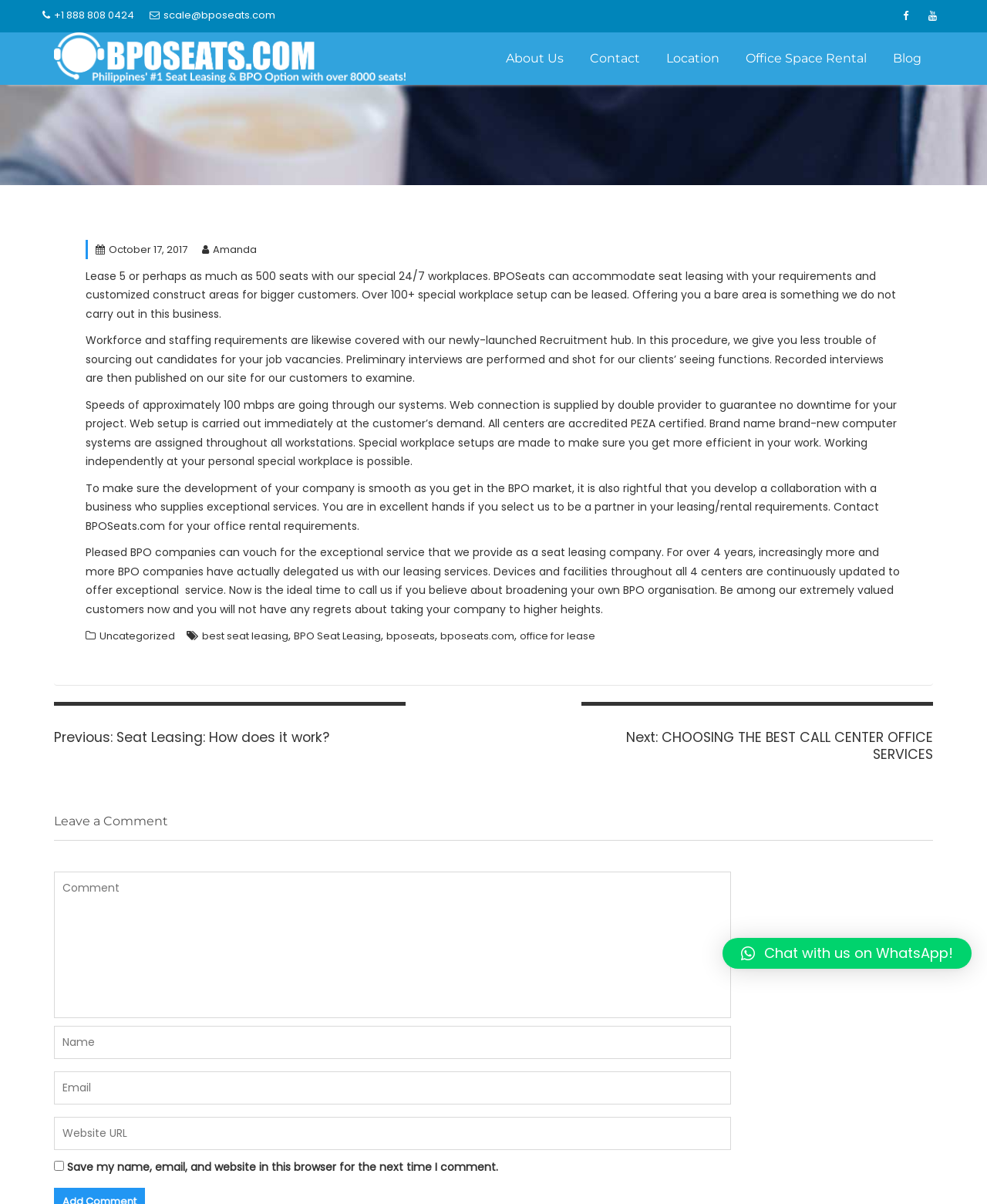Generate a thorough description of the webpage.

The webpage is about BPOSeats, a company that offers seat leasing services for businesses. At the top of the page, there is a navigation menu with links to "About Us", "Contact", "Location", "Office Space Rental", and "Blog". Below the navigation menu, there is a heading that reads "Lease from 5 to 500 seats with BPOSeats.com". 

To the left of the heading, there is an image of the BPOSeats.com logo. Below the heading, there is a section of text that describes the company's seat leasing services, including the ability to accommodate customized construct areas for bigger customers and offering a bare area for lease. The text also mentions the company's Recruitment hub, which helps clients with workforce and staffing requirements.

Further down the page, there are three paragraphs of text that describe the company's services in more detail, including the speed of their internet connection, the quality of their computer systems, and the accreditation of their facilities. The text also mentions the company's commitment to providing exceptional service and its experience in working with BPO companies.

At the bottom of the page, there is a footer section with links to various categories, including "Uncategorized", "best seat leasing", "BPO Seat Leasing", and "office for lease". There is also a section for leaving a comment, with four text boxes and a checkbox for saving the commenter's information.

On the right side of the page, there is a link to chat with the company on WhatsApp. There are also several social media links, including Facebook, Twitter, and Instagram, represented by icons.